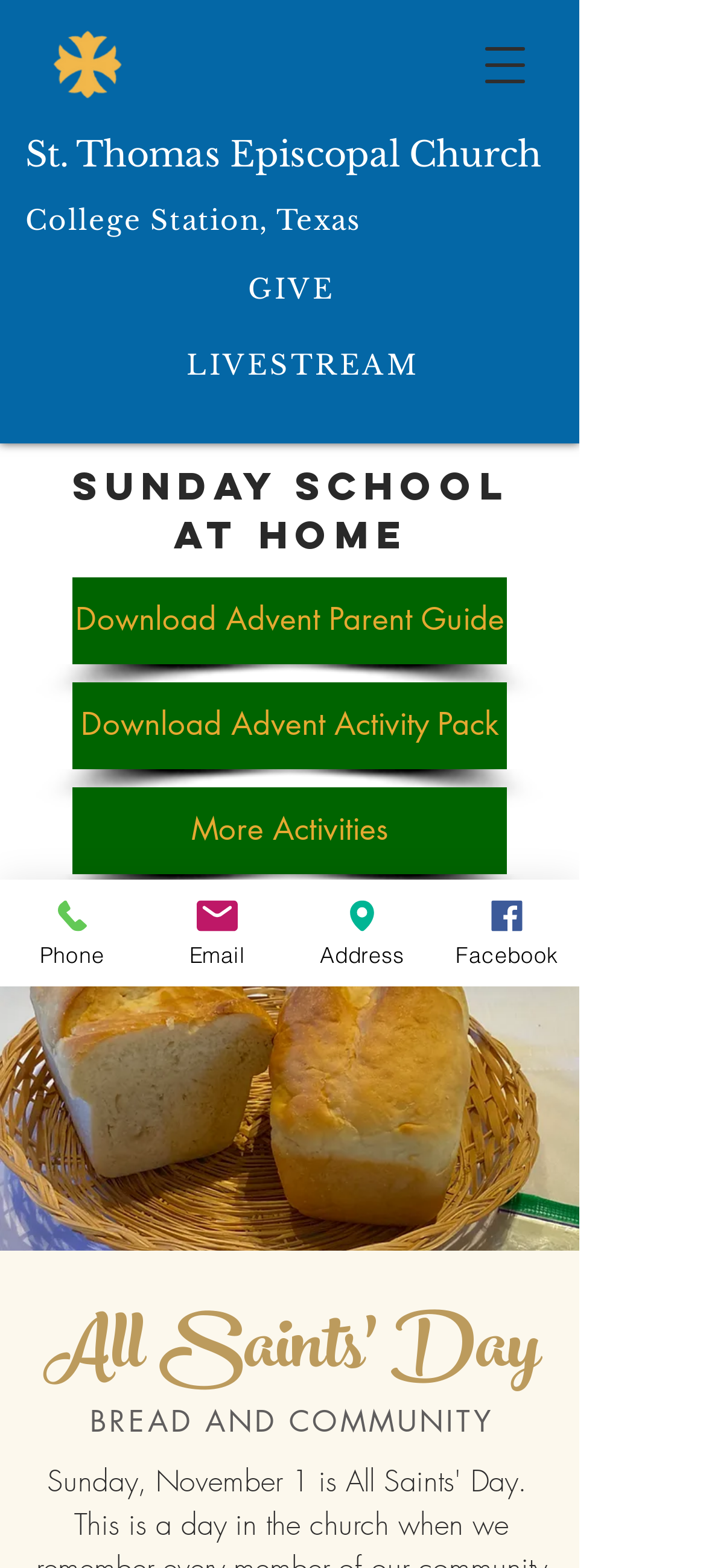Predict the bounding box coordinates for the UI element described as: "Download Advent Parent Guide". The coordinates should be four float numbers between 0 and 1, presented as [left, top, right, bottom].

[0.103, 0.368, 0.718, 0.423]